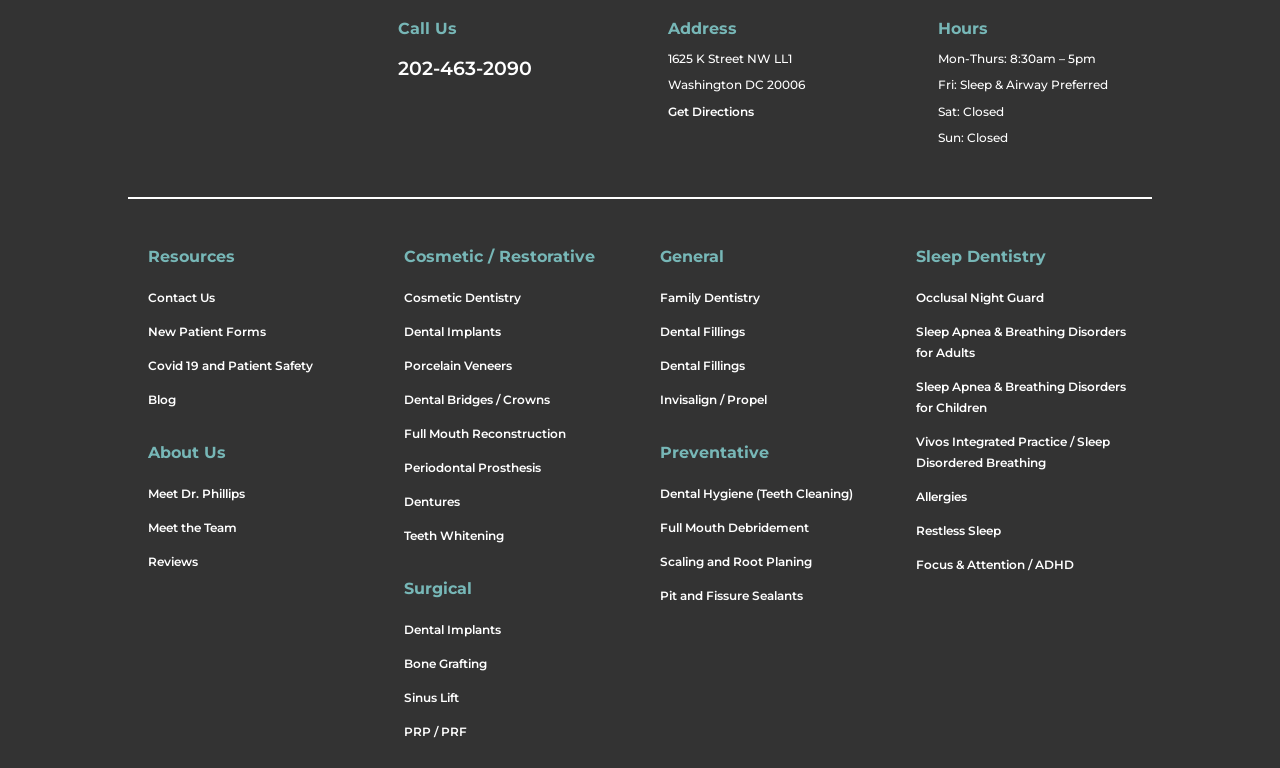Determine the bounding box coordinates of the clickable element necessary to fulfill the instruction: "Contact us". Provide the coordinates as four float numbers within the 0 to 1 range, i.e., [left, top, right, bottom].

[0.116, 0.378, 0.168, 0.397]